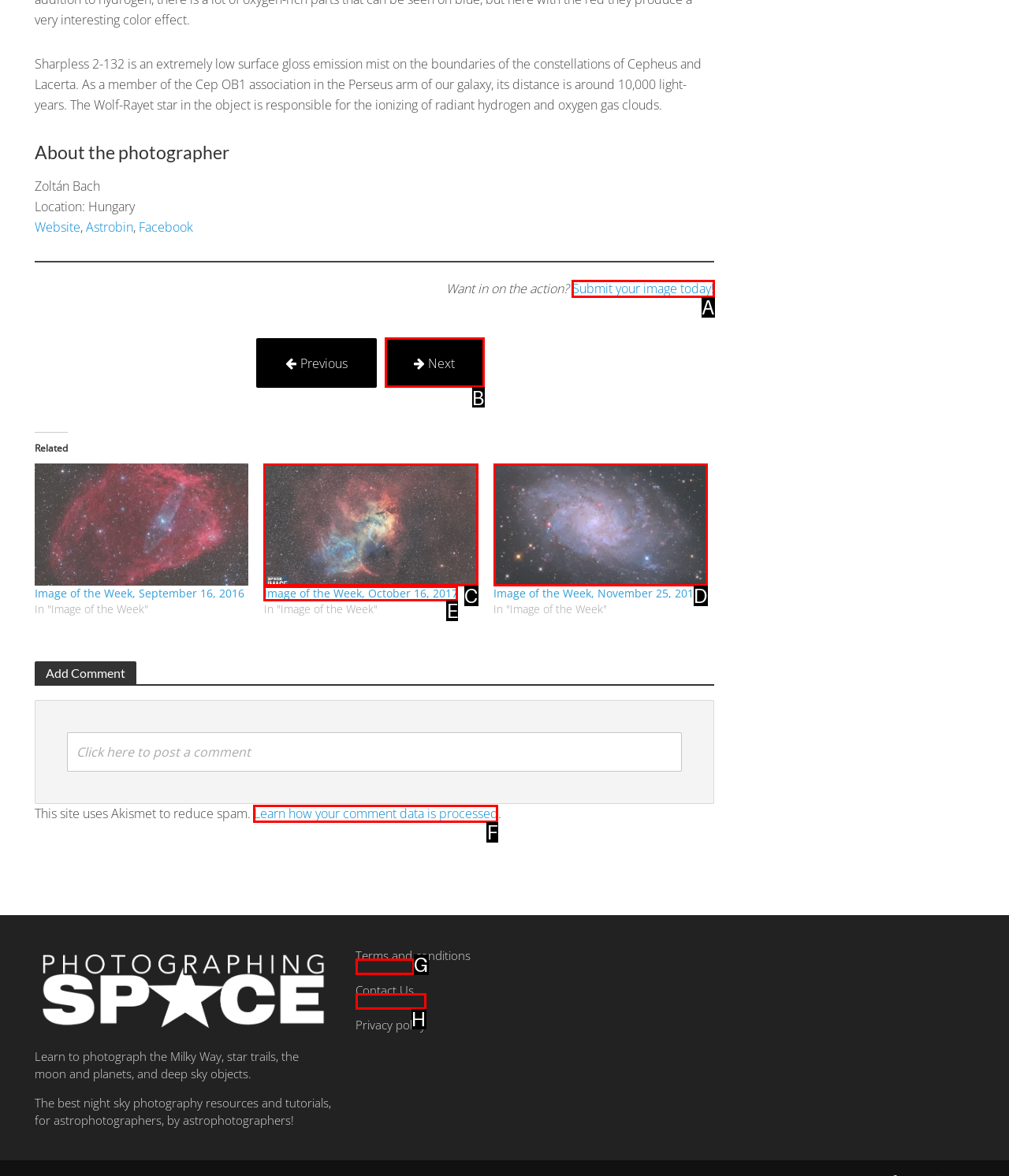Select the letter of the UI element you need to click to complete this task: Submit your image today.

A